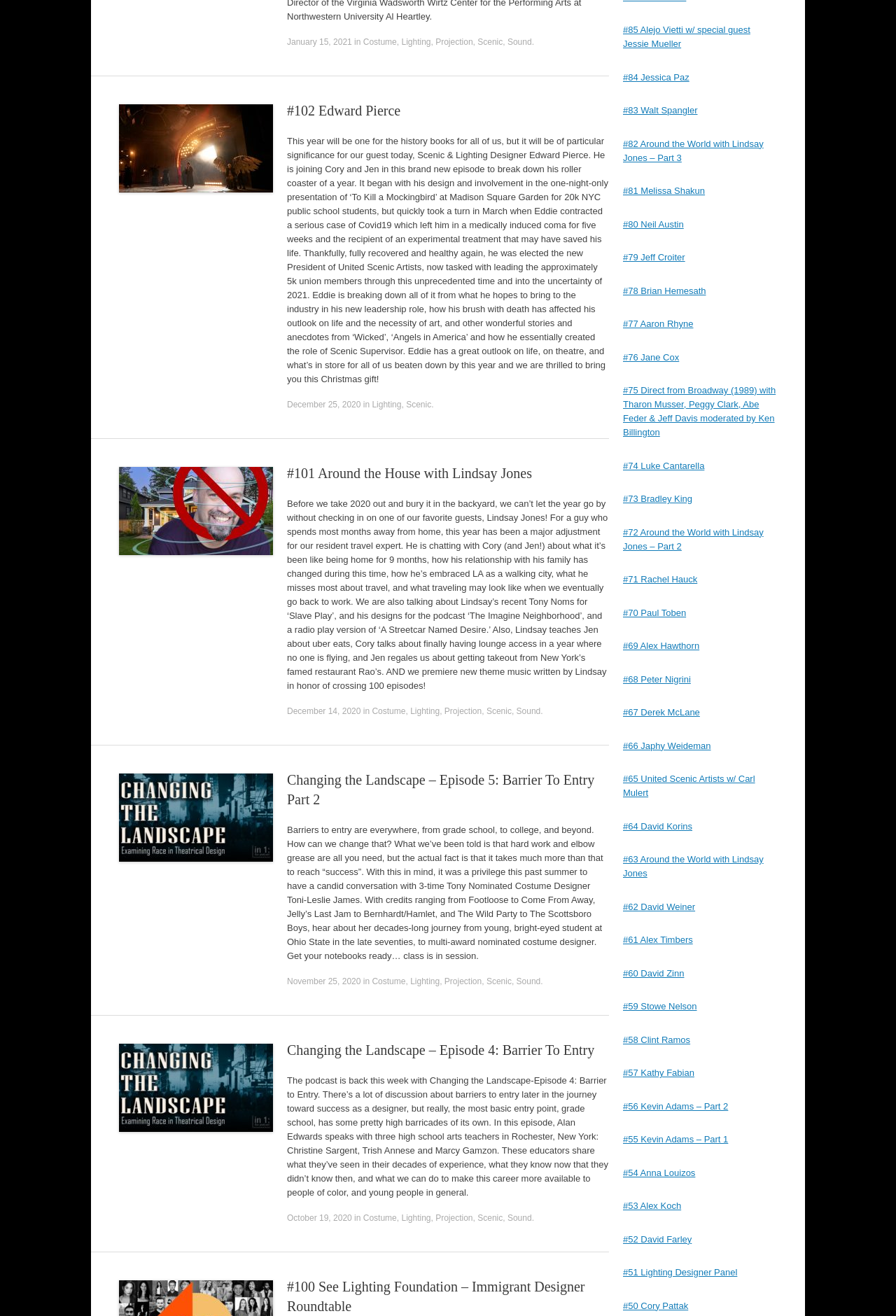Given the element description, predict the bounding box coordinates in the format (top-left x, top-left y, bottom-right x, bottom-right y). Make sure all values are between 0 and 1. Here is the element description: About

None